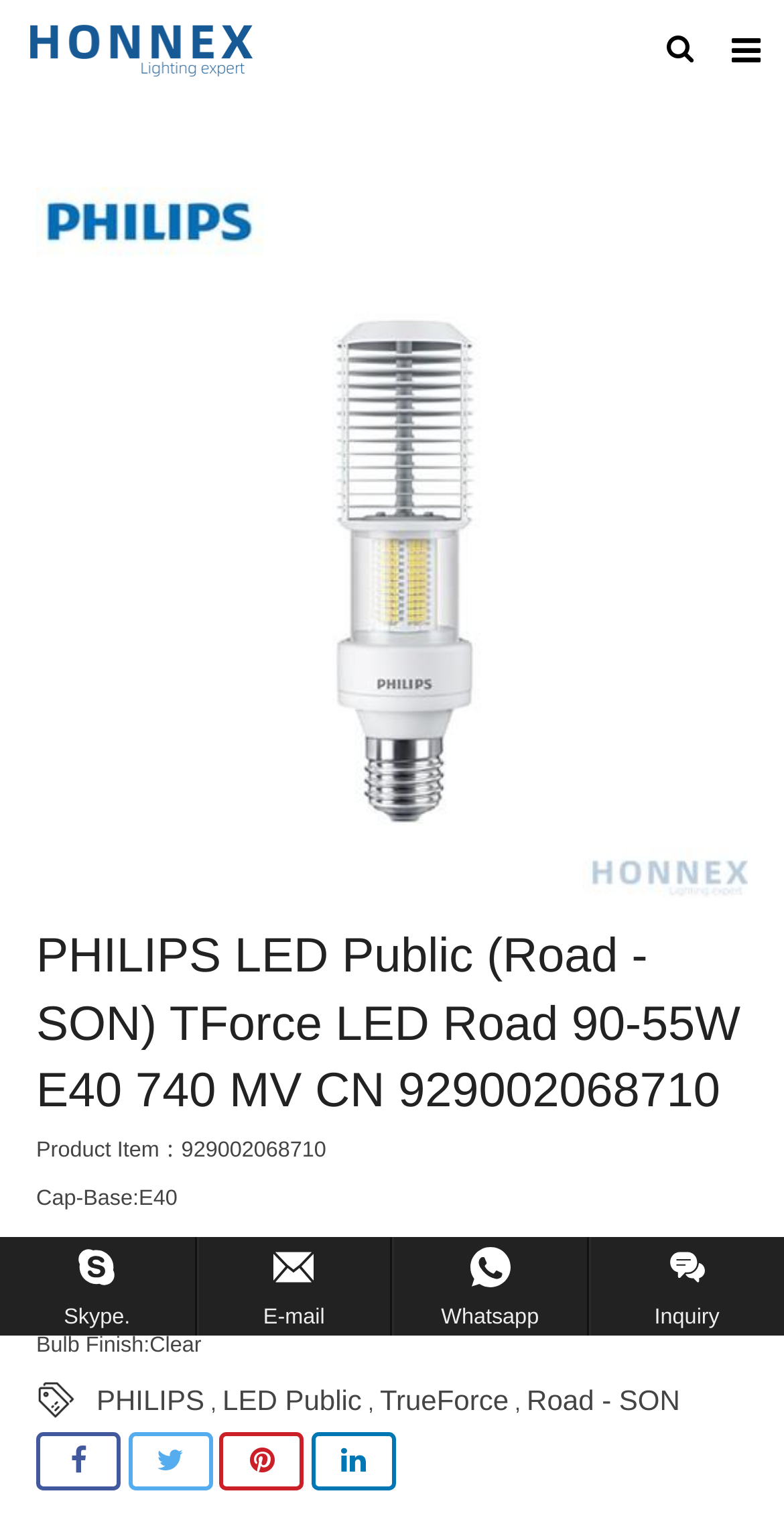Indicate the bounding box coordinates of the element that needs to be clicked to satisfy the following instruction: "View recent post Plaatsen Nederland". The coordinates should be four float numbers between 0 and 1, i.e., [left, top, right, bottom].

None